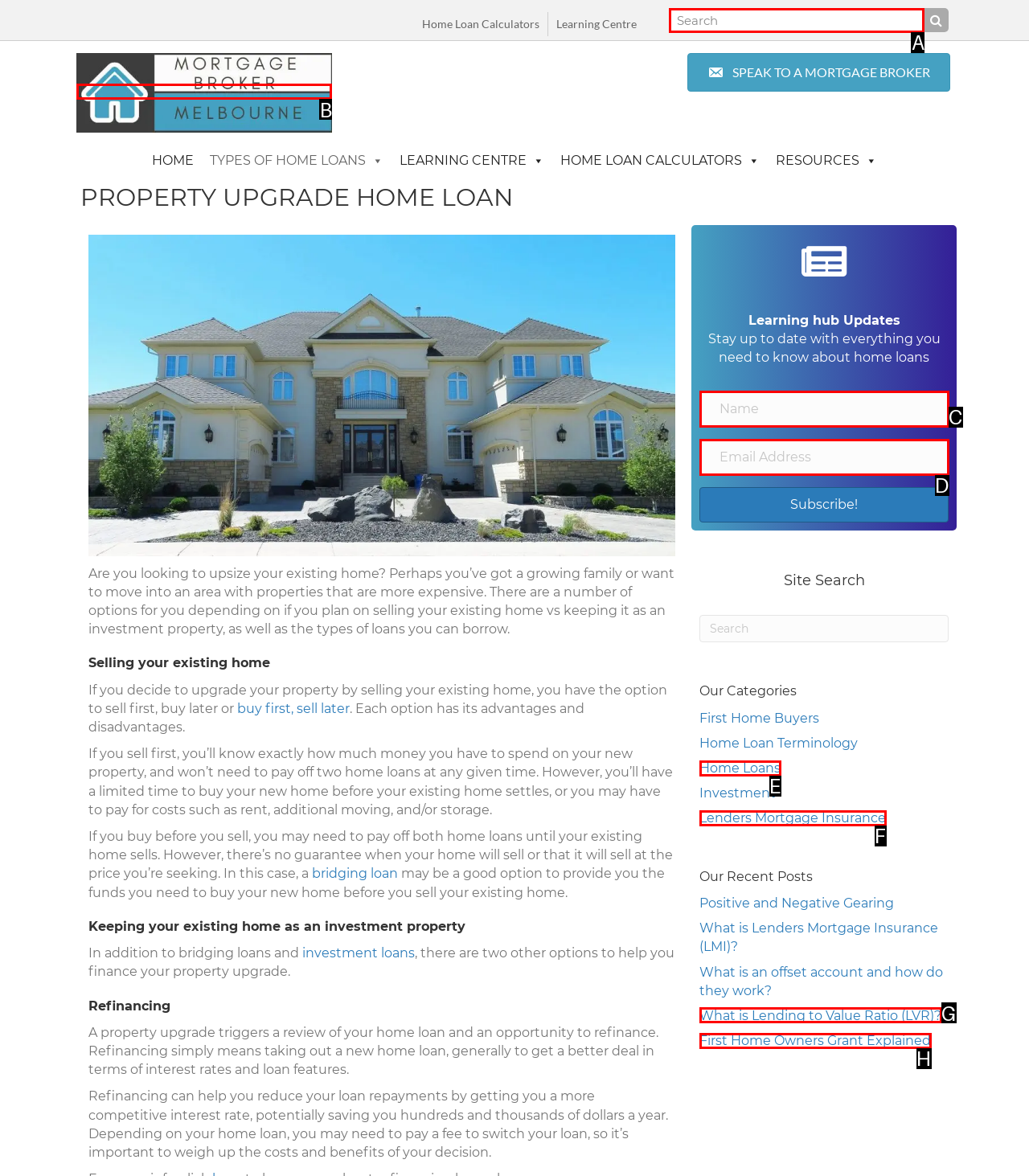Given the description: First Home Owners Grant Explained, choose the HTML element that matches it. Indicate your answer with the letter of the option.

H